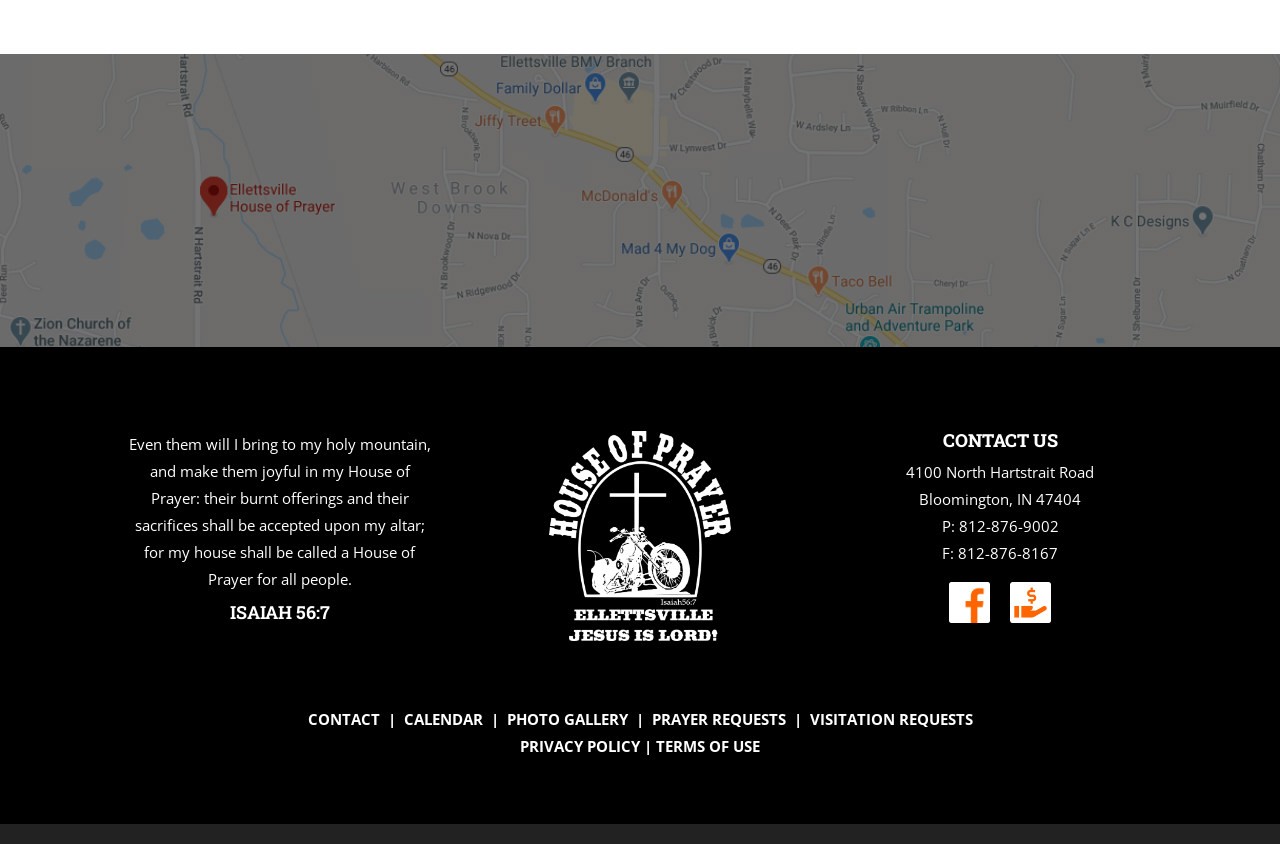Please answer the following question using a single word or phrase: 
What is the address of the House of Prayer?

4100 North Hartstrait Road